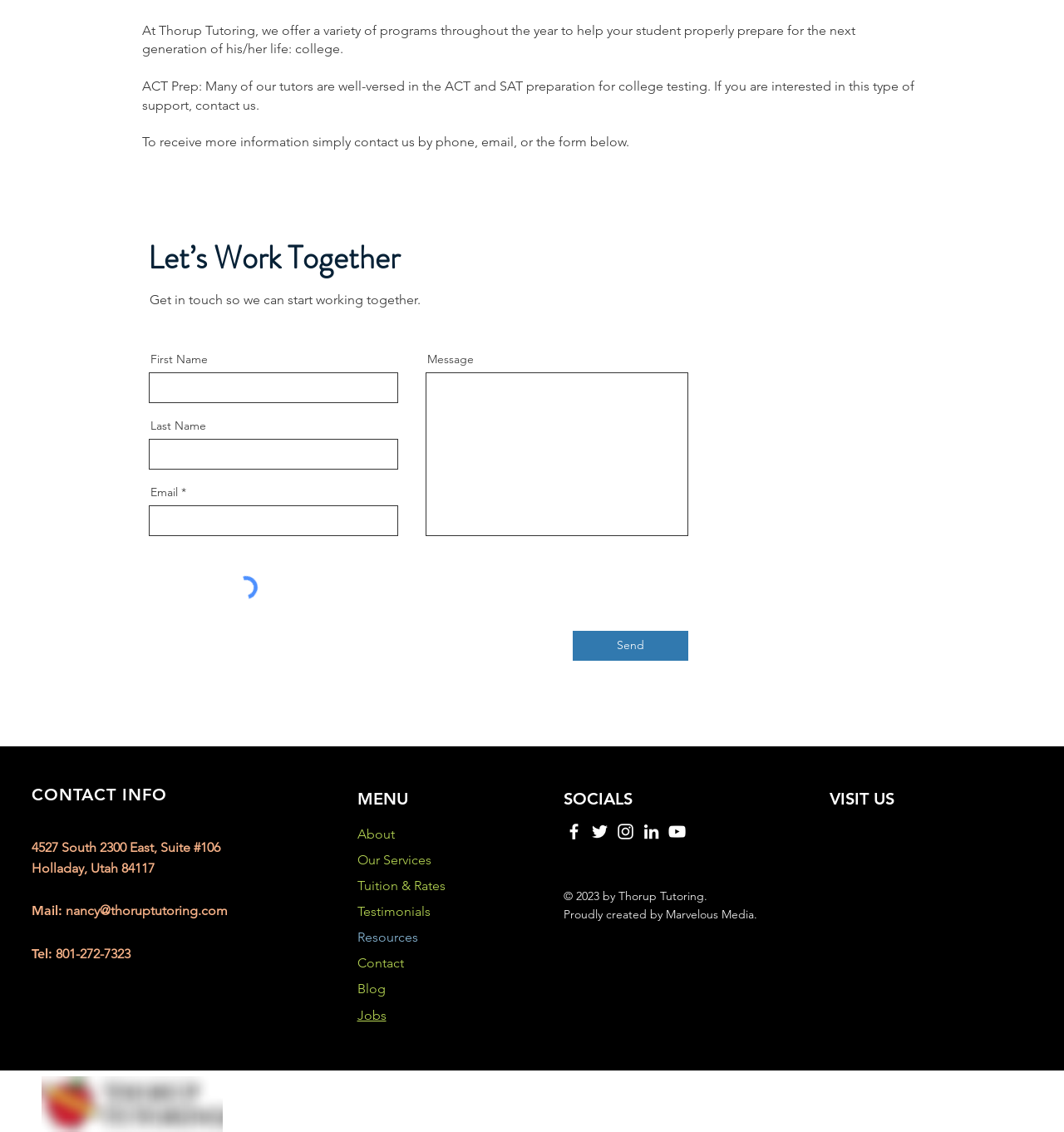Find the bounding box coordinates for the HTML element described as: "Tuition & Rates". The coordinates should consist of four float values between 0 and 1, i.e., [left, top, right, bottom].

[0.336, 0.771, 0.445, 0.793]